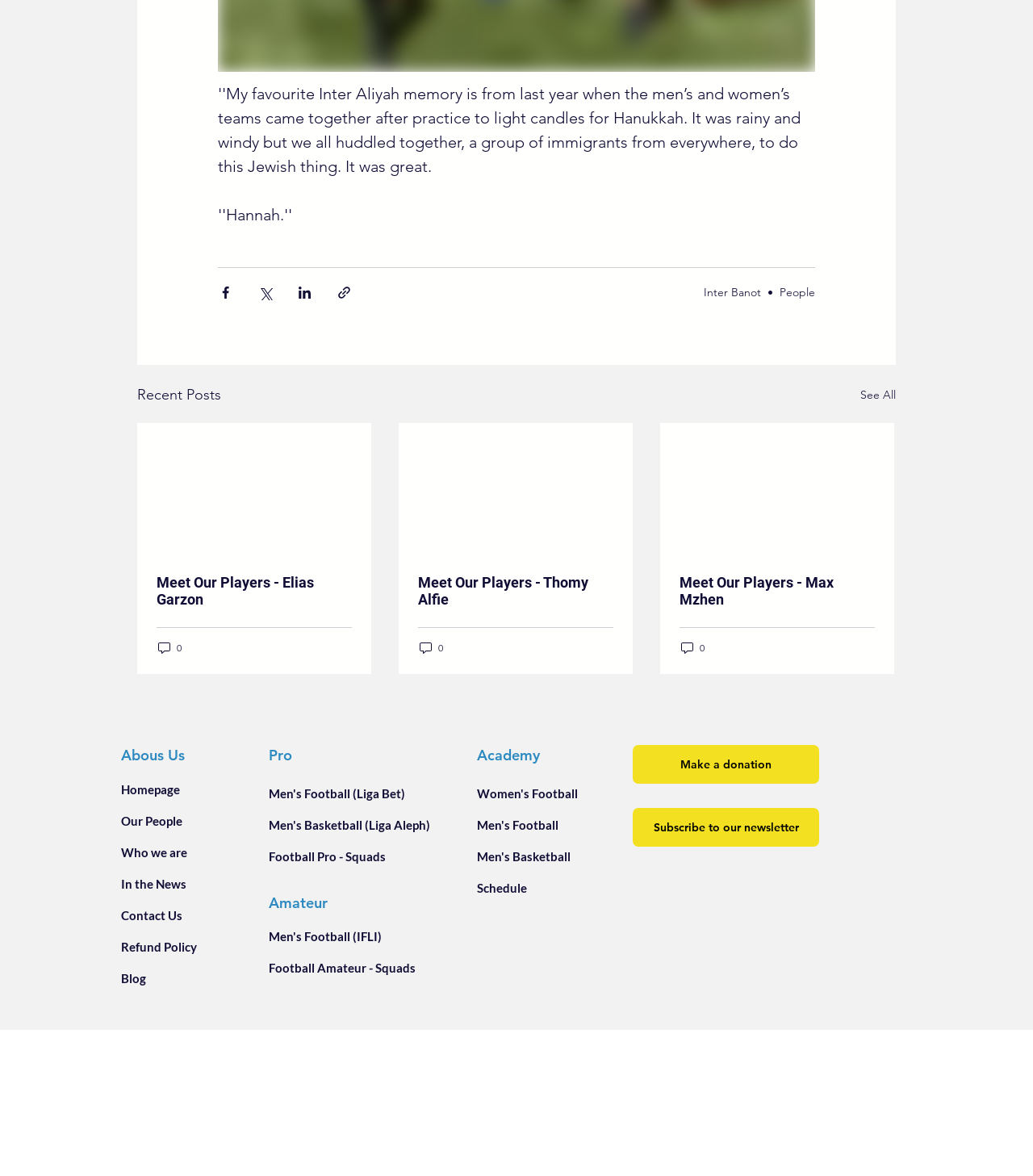Based on the element description "Blog", predict the bounding box coordinates of the UI element.

[0.117, 0.818, 0.303, 0.845]